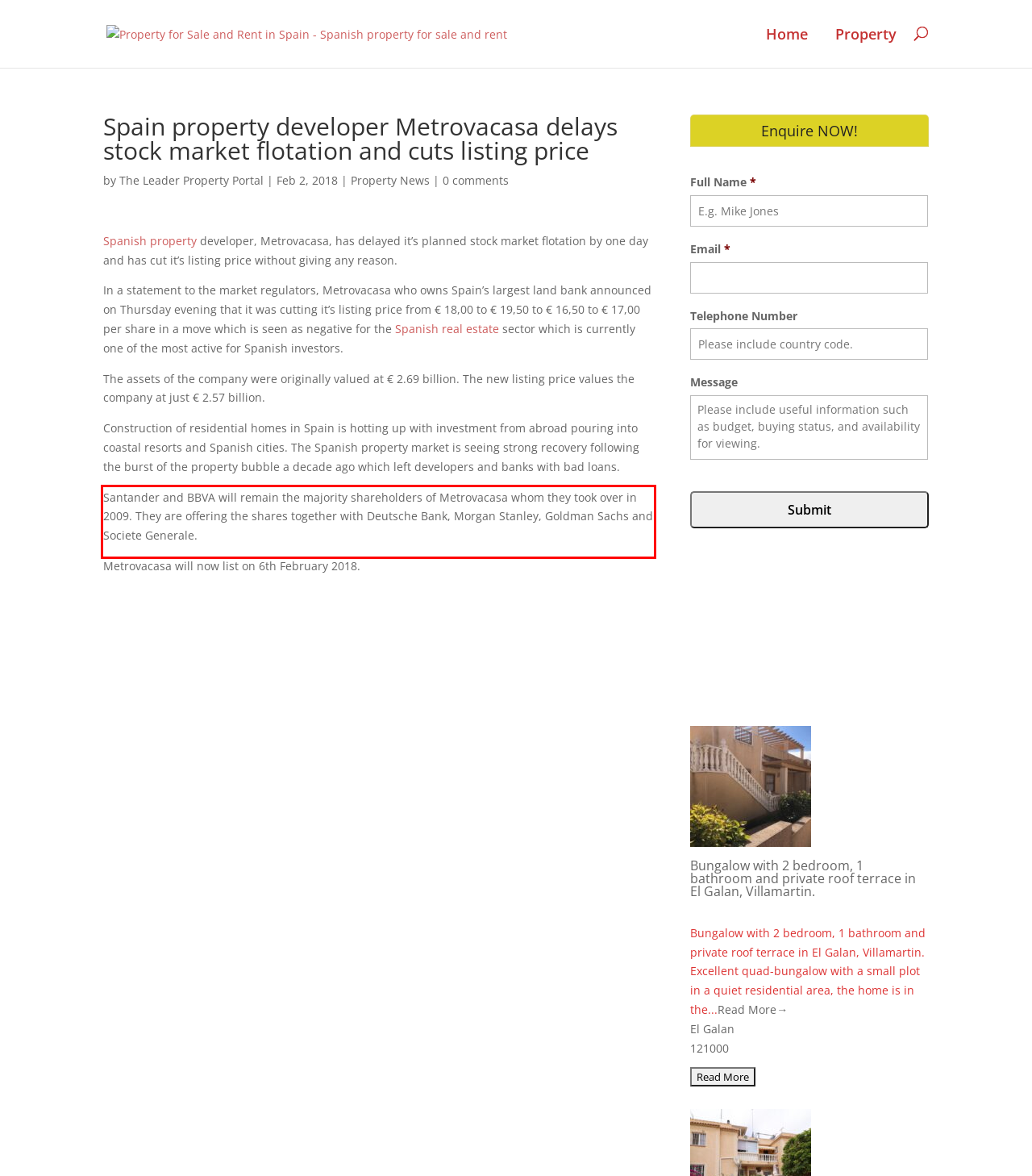Review the screenshot of the webpage and recognize the text inside the red rectangle bounding box. Provide the extracted text content.

Santander and BBVA will remain the majority shareholders of Metrovacasa whom they took over in 2009. They are offering the shares together with Deutsche Bank, Morgan Stanley, Goldman Sachs and Societe Generale.